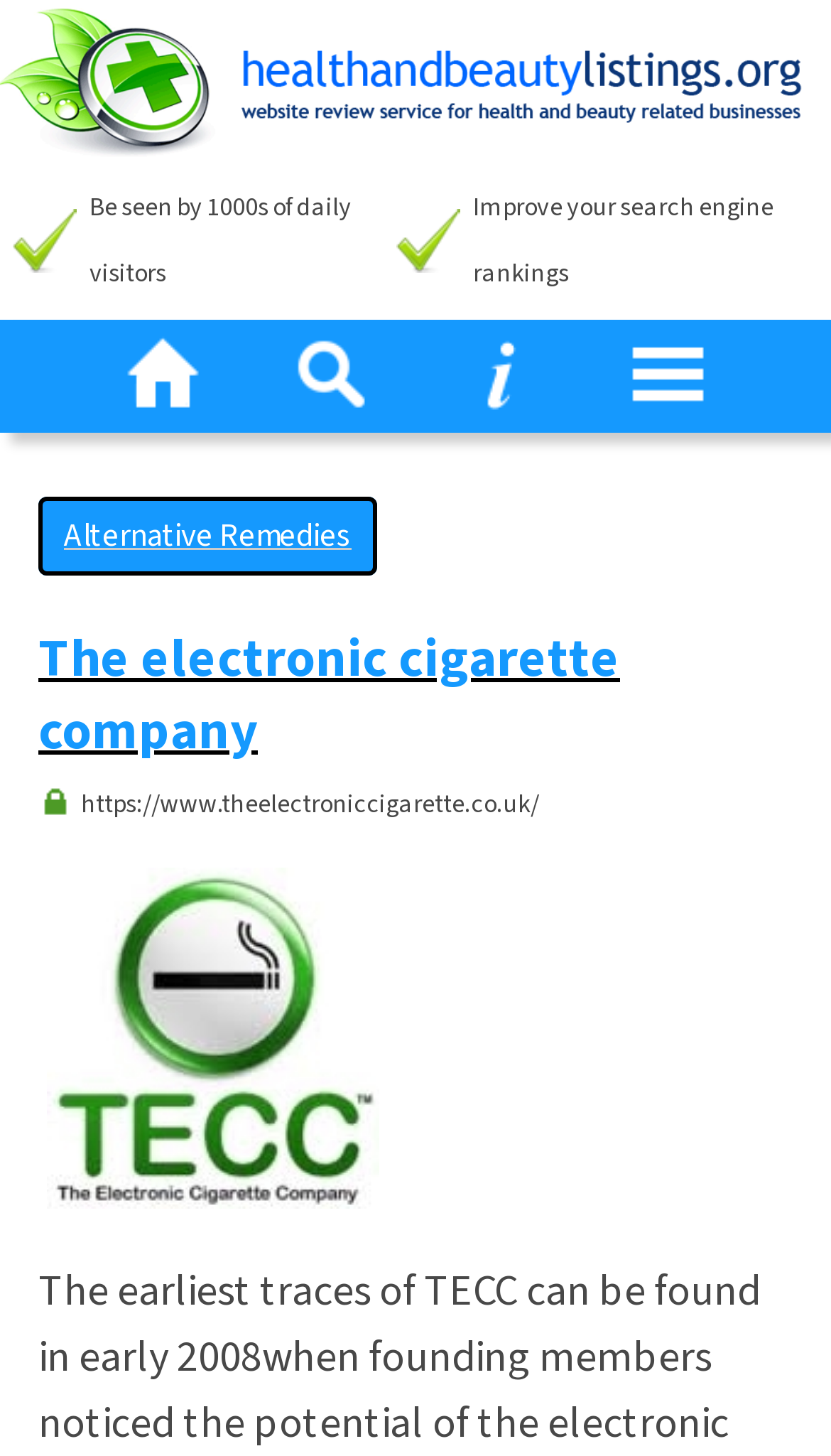What is the purpose of the bullets?
Please use the image to provide an in-depth answer to the question.

I inferred the purpose of the bullets by analyzing the context in which they are used. The bullets are used to list two benefits: 'Be seen by 1000s of daily visitors' and 'Improve your search engine rankings'. This suggests that the bullets are used to highlight the advantages of something, likely the company's services.